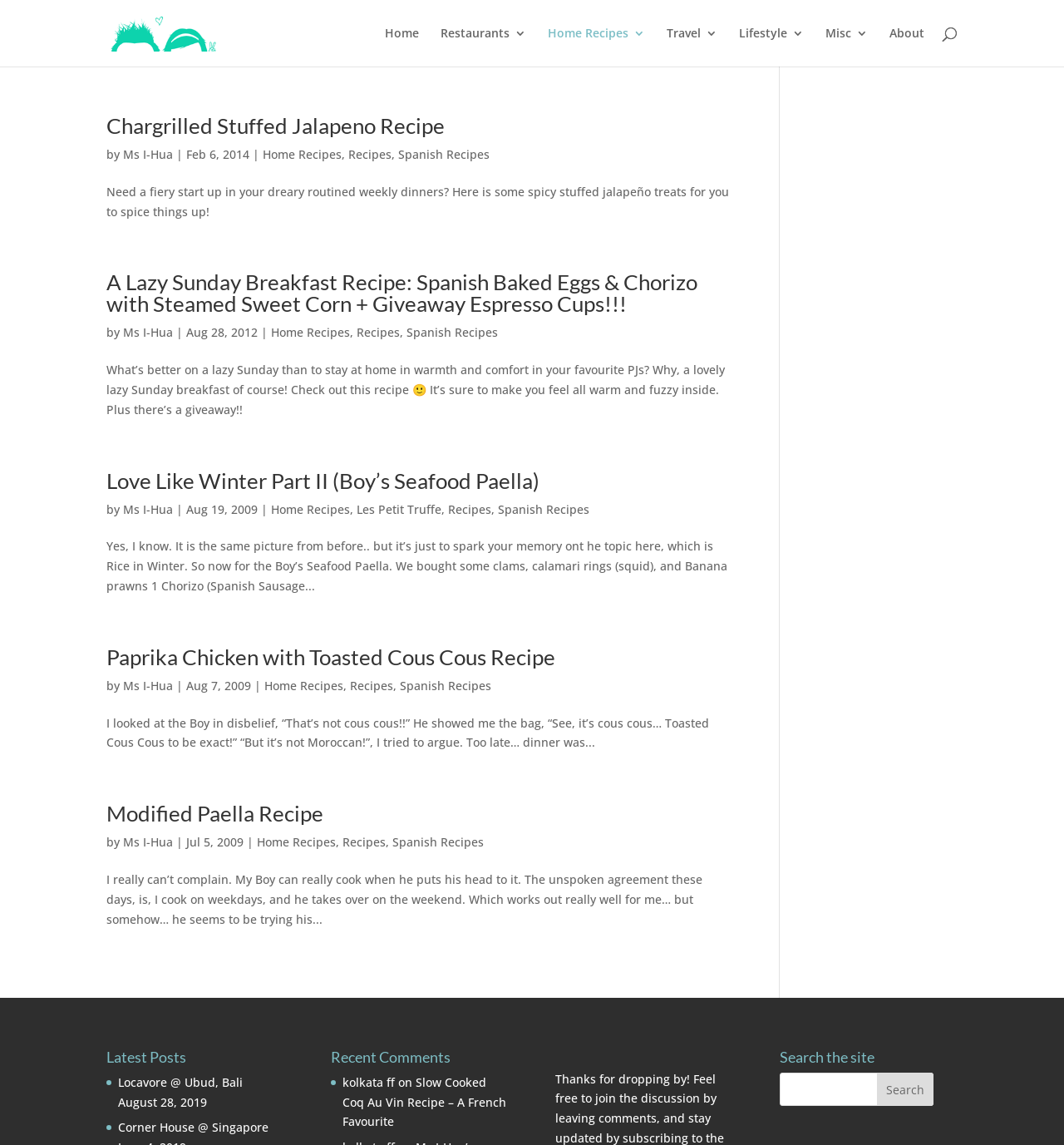Determine the bounding box for the UI element described here: "alt="Ms I-Hua & The Boy"".

[0.103, 0.021, 0.204, 0.035]